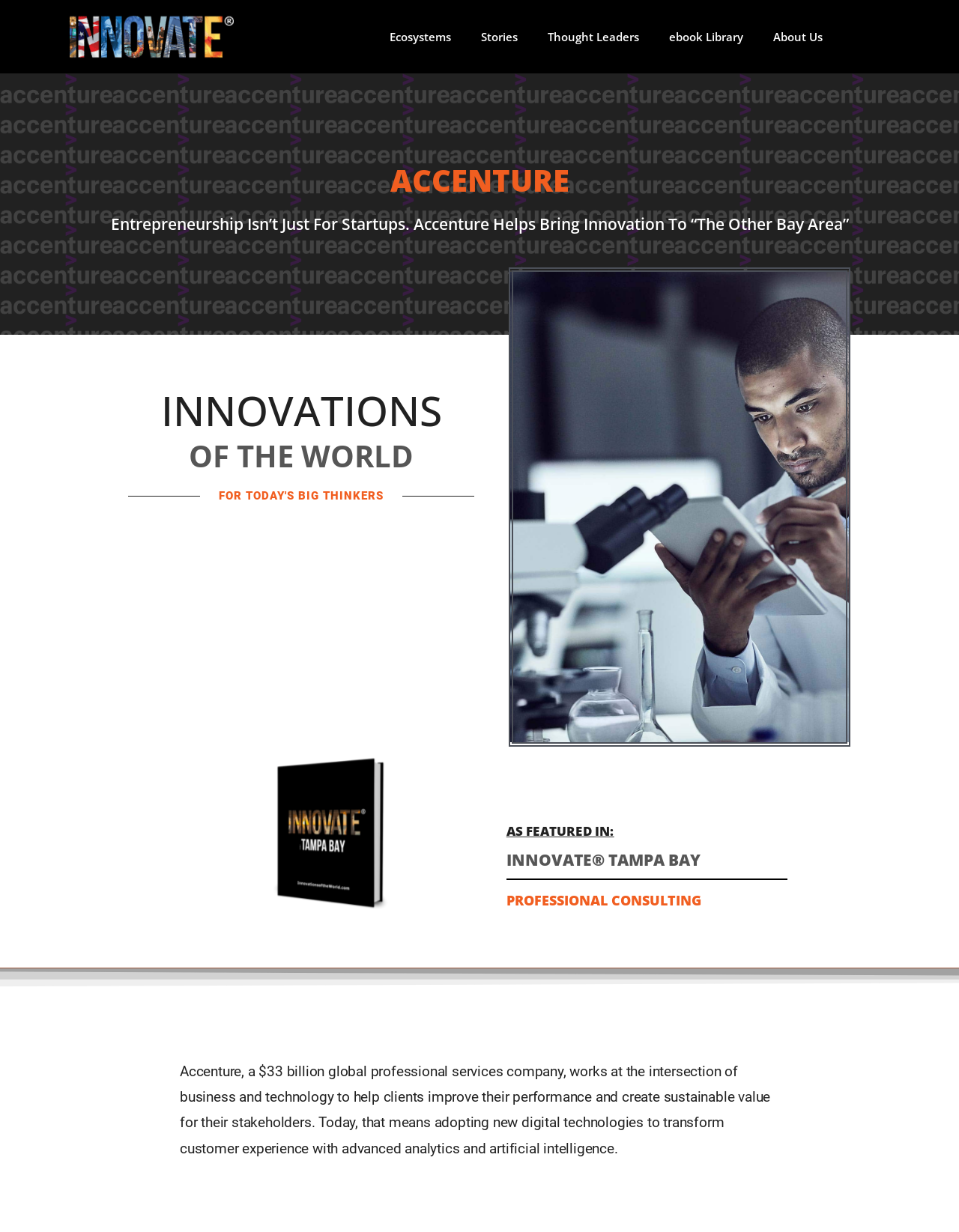Please provide a brief answer to the following inquiry using a single word or phrase:
What is the topic of the article?

Innovation